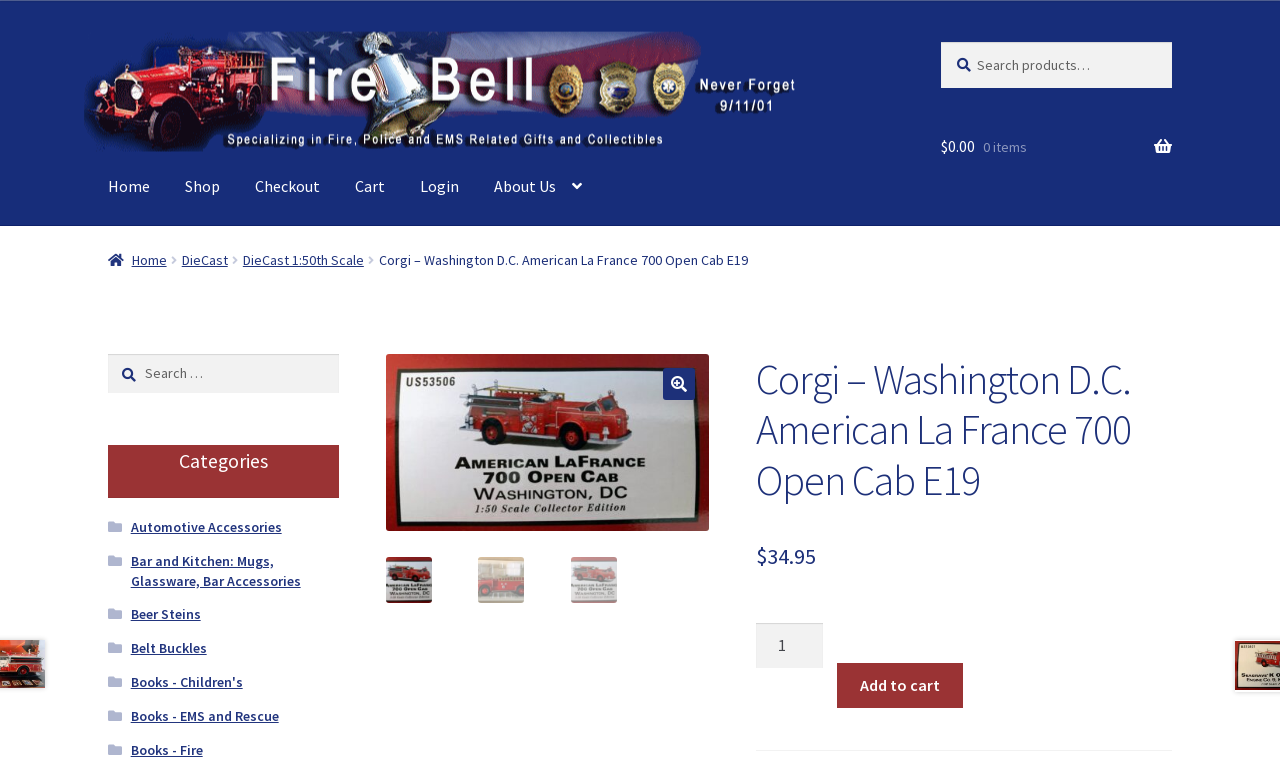Provide the bounding box coordinates of the HTML element this sentence describes: "Foreign Orders".

[0.247, 0.293, 0.327, 0.363]